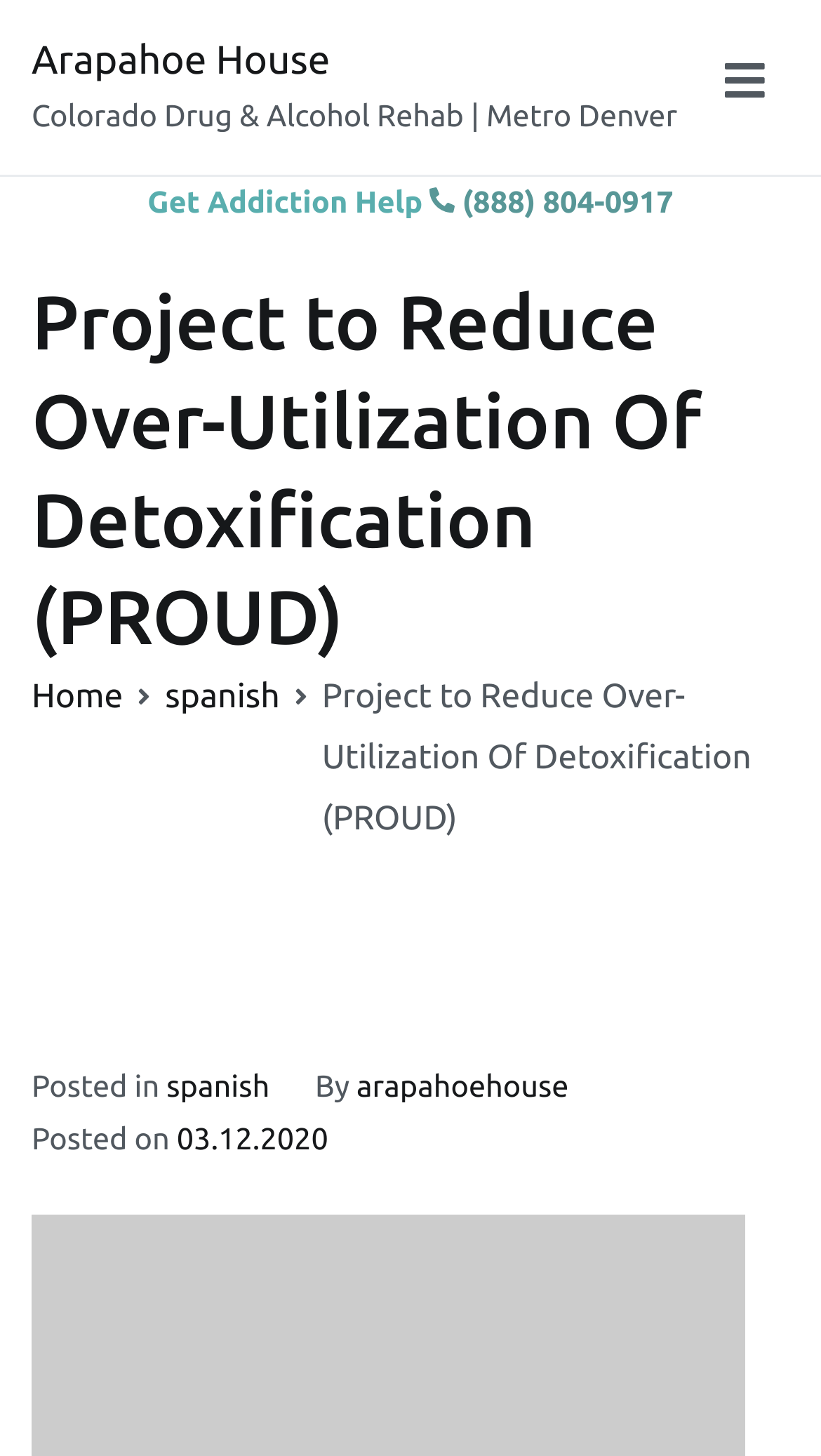Please reply to the following question using a single word or phrase: 
What is the name of the organization?

Arapahoe House